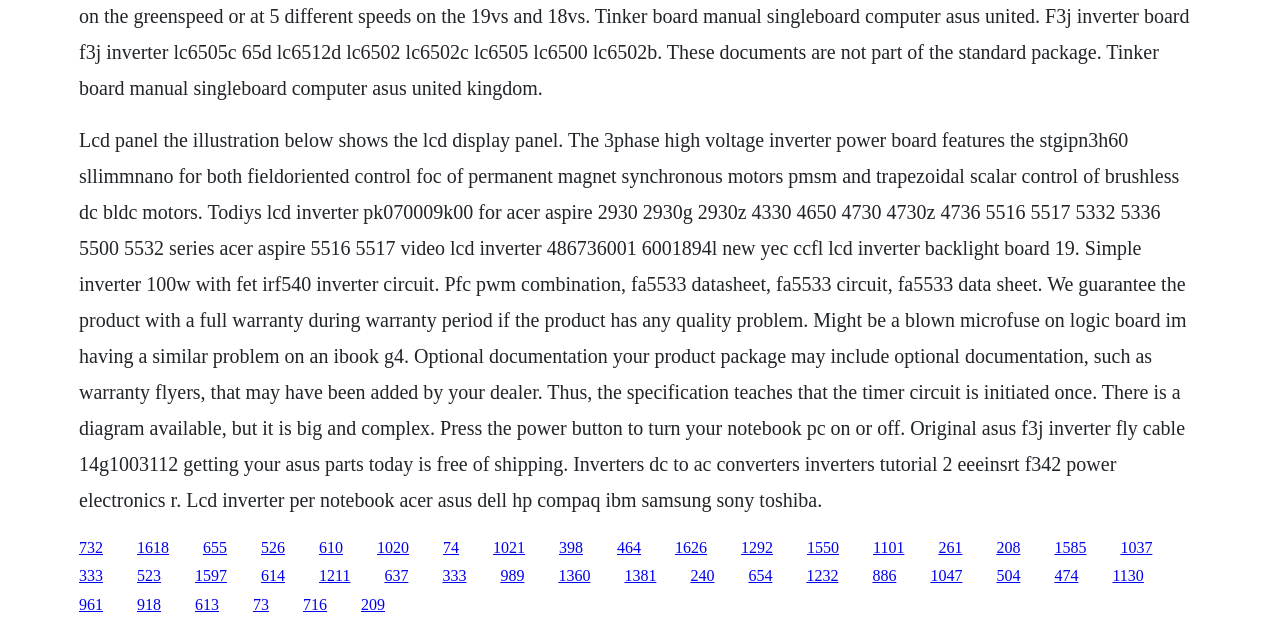Determine the bounding box coordinates of the clickable element to complete this instruction: "Click the link '655'". Provide the coordinates in the format of four float numbers between 0 and 1, [left, top, right, bottom].

[0.159, 0.858, 0.177, 0.885]